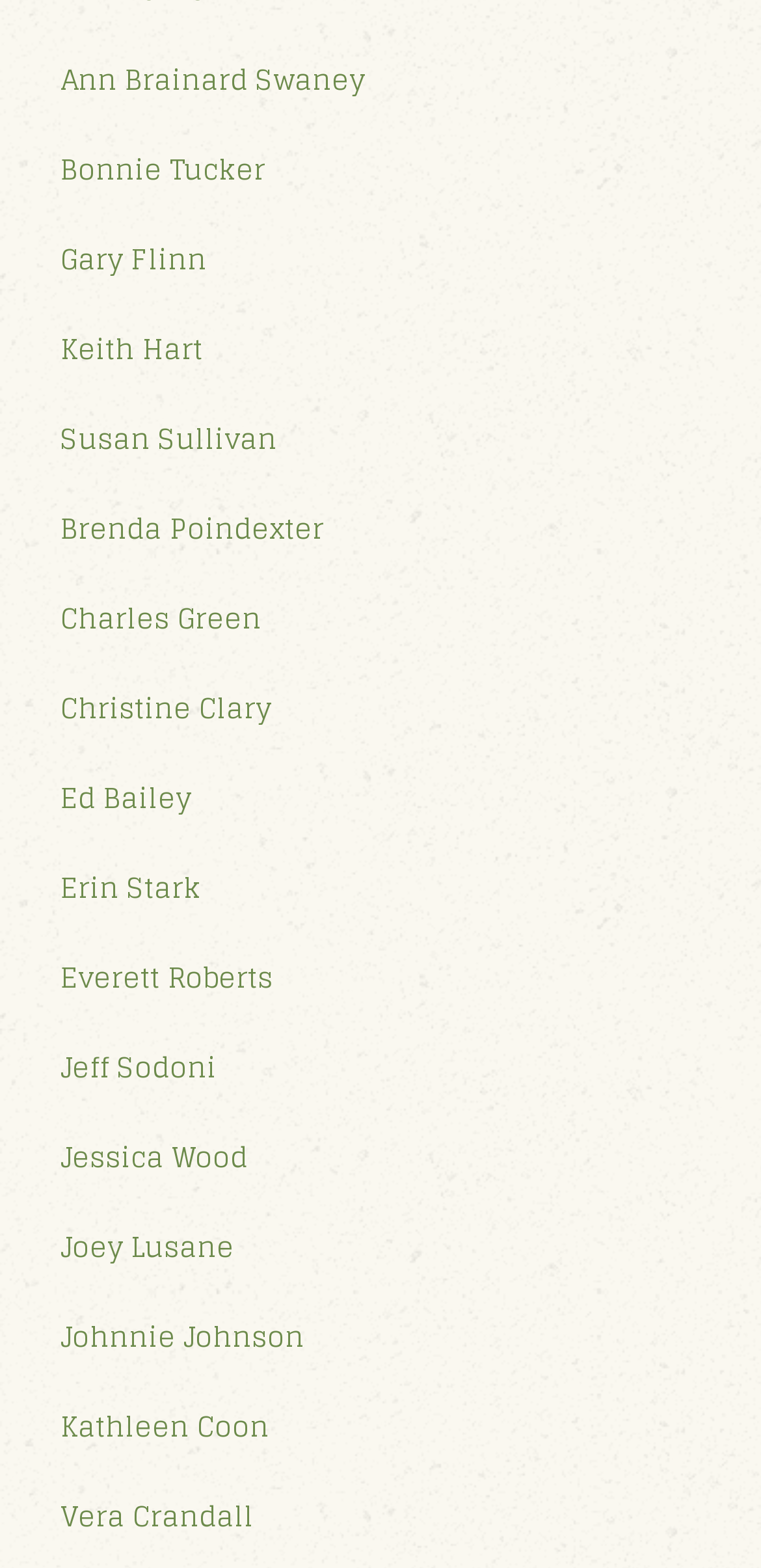What is the vertical position of the link 'Keith Hart'?
Please answer using one word or phrase, based on the screenshot.

Above 'Susan Sullivan'